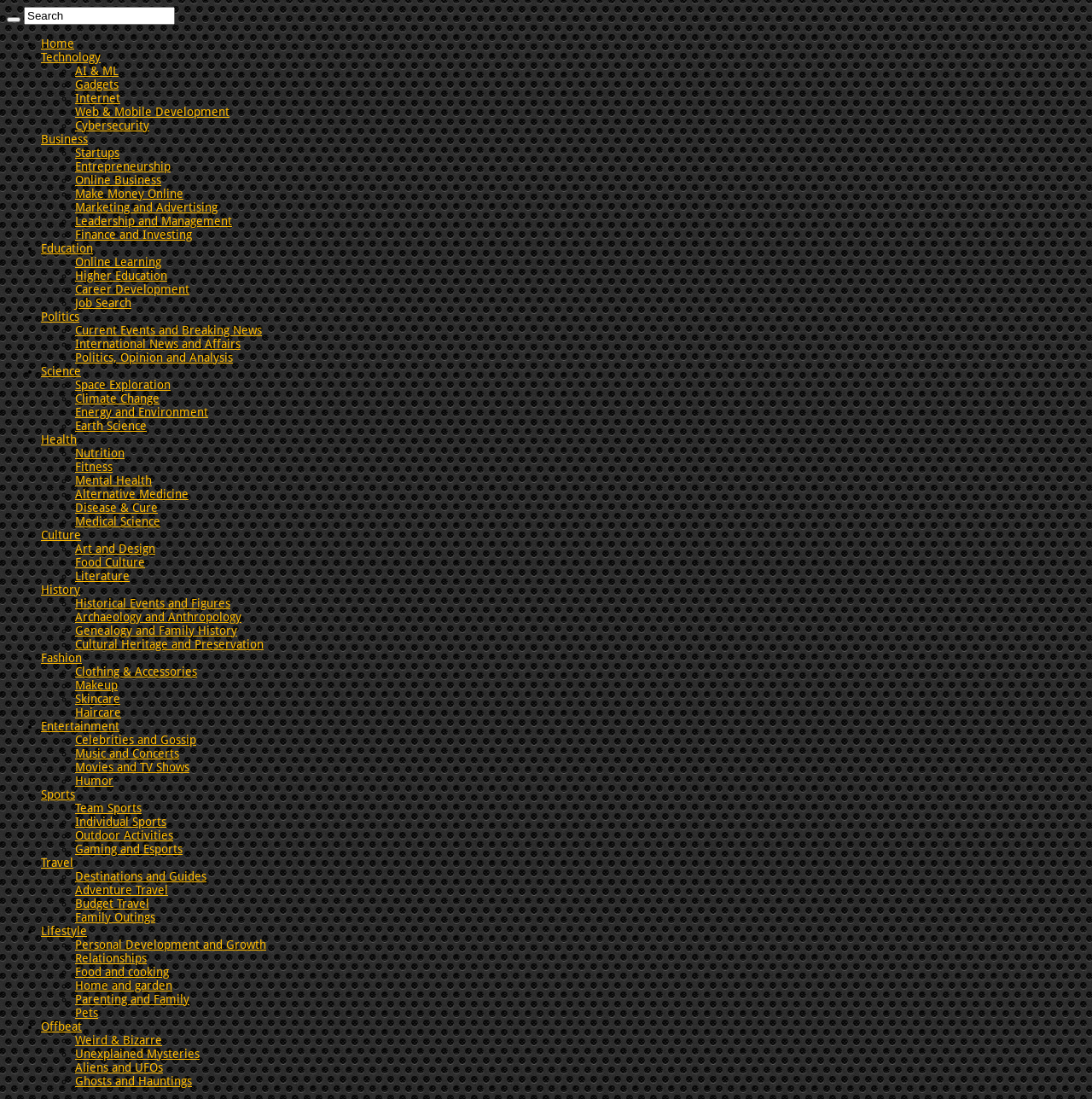How many subcategories are under 'Technology'?
Look at the image and construct a detailed response to the question.

I found the link 'Technology' and counted the number of subsequent links with '◦' list markers, which represent subcategories, and found 5 of them.